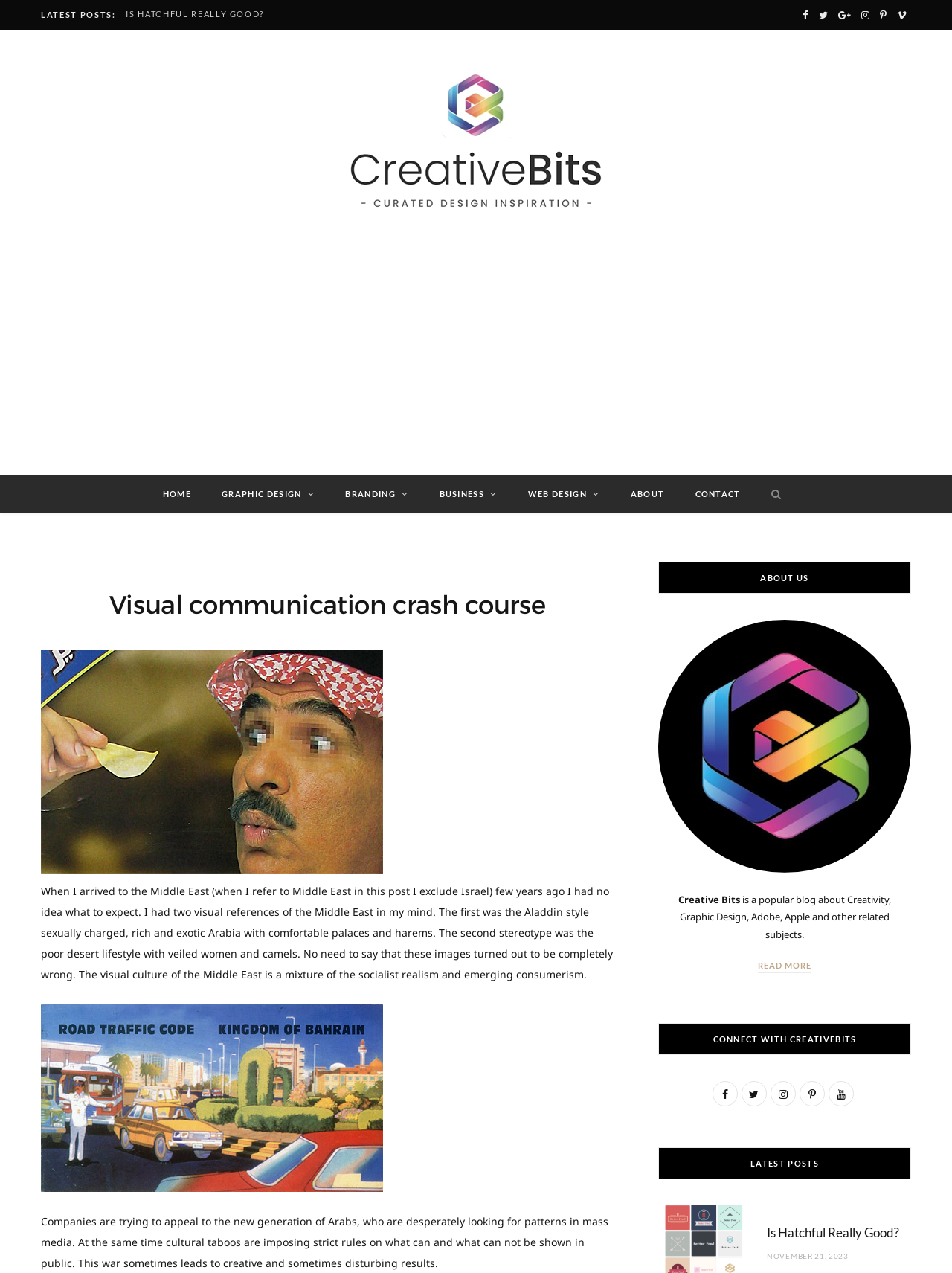Please determine the bounding box coordinates of the element's region to click for the following instruction: "Click on the 'Facebook' social media link".

[0.748, 0.849, 0.775, 0.869]